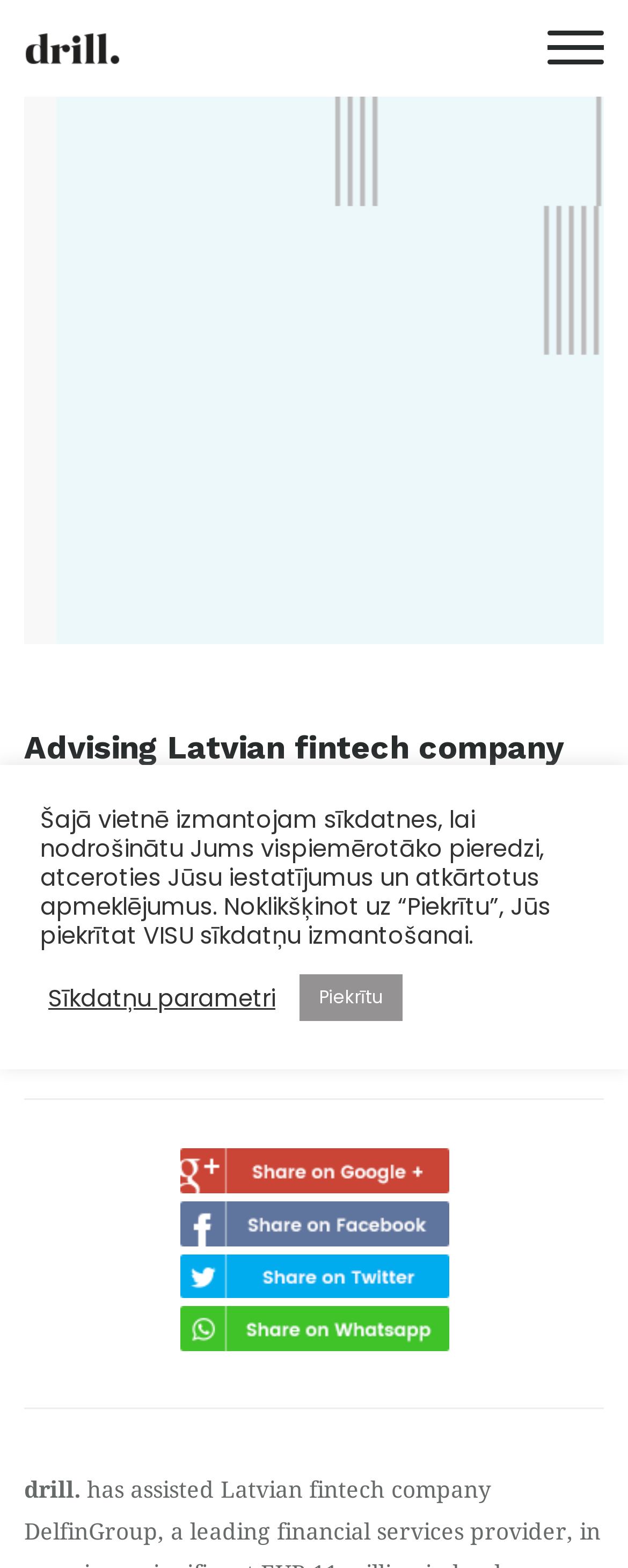Please specify the bounding box coordinates in the format (top-left x, top-left y, bottom-right x, bottom-right y), with all values as floating point numbers between 0 and 1. Identify the bounding box of the UI element described by: Piekrītu

[0.477, 0.621, 0.641, 0.651]